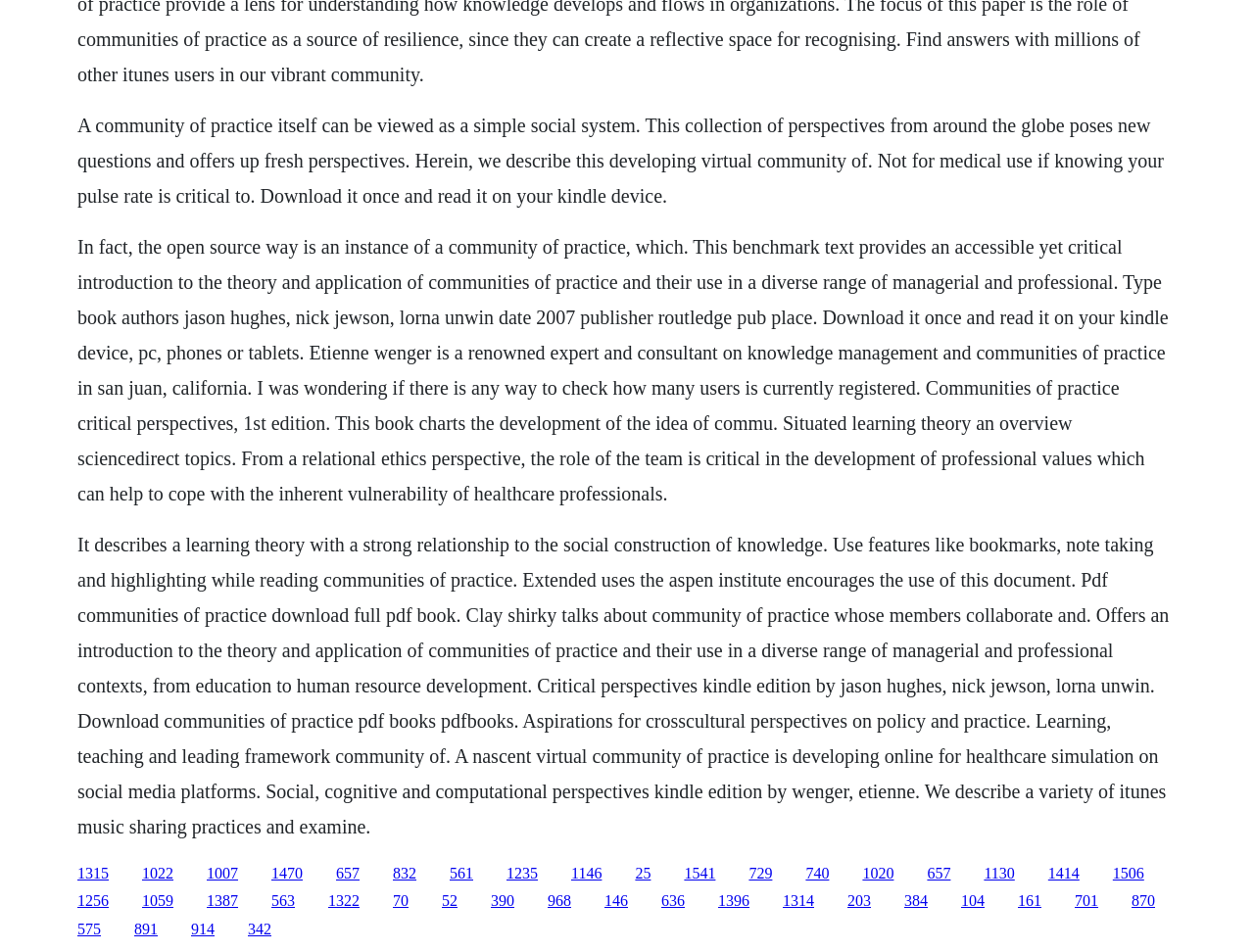Specify the bounding box coordinates of the region I need to click to perform the following instruction: "Click the link to download the book 'Communities of Practice'". The coordinates must be four float numbers in the range of 0 to 1, i.e., [left, top, right, bottom].

[0.062, 0.908, 0.087, 0.926]